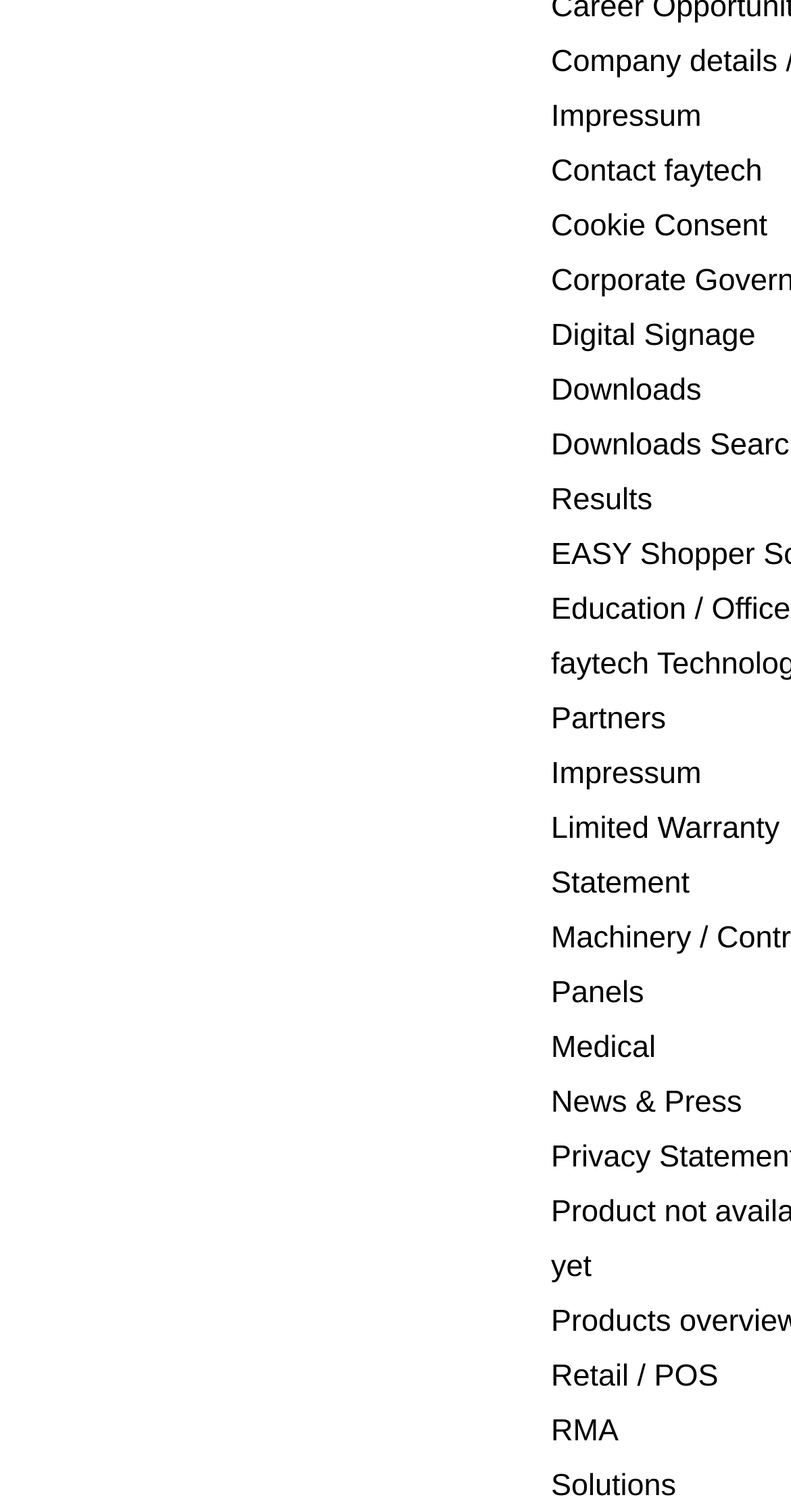Please identify the bounding box coordinates of the element's region that should be clicked to execute the following instruction: "Access Education and Office solutions". The bounding box coordinates must be four float numbers between 0 and 1, i.e., [left, top, right, bottom].

[0.697, 0.392, 0.999, 0.415]